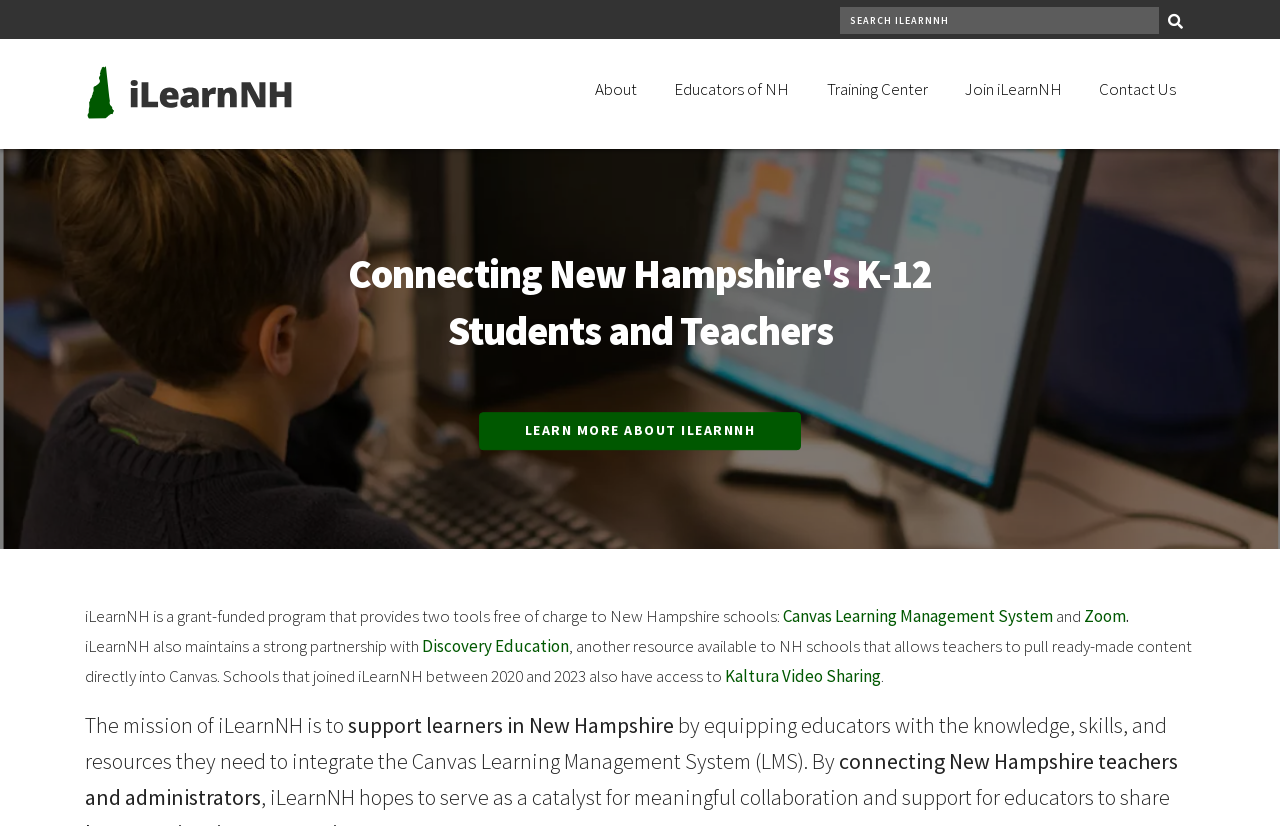What is the resource available to NH schools that allows teachers to pull ready-made content directly into Canvas?
Answer the question in a detailed and comprehensive manner.

According to the webpage content, schools that joined iLearnNH between 2020 and 2023 also have access to Kaltura Video Sharing, but Discovery Education is mentioned as another resource available to NH schools that allows teachers to pull ready-made content directly into Canvas.